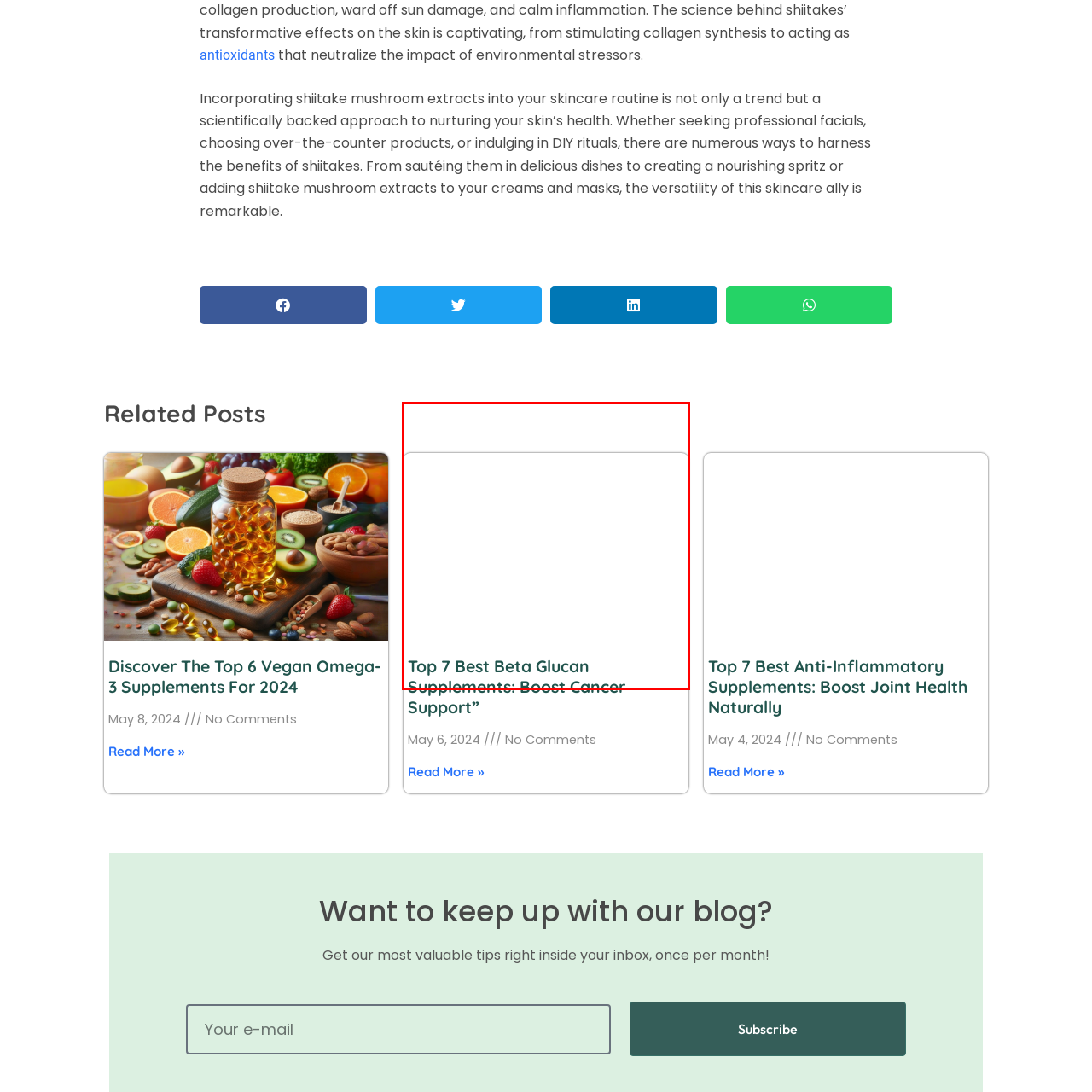Please analyze the image enclosed within the red bounding box and provide a comprehensive answer to the following question based on the image: What type of readers is the article targeting?

The article is targeting readers who are interested in health and wellness, particularly those seeking natural supplement options, as indicated by the caption's mention of the article's focus on providing insights into the most effective beta glucan supplements for enhancing cancer support.